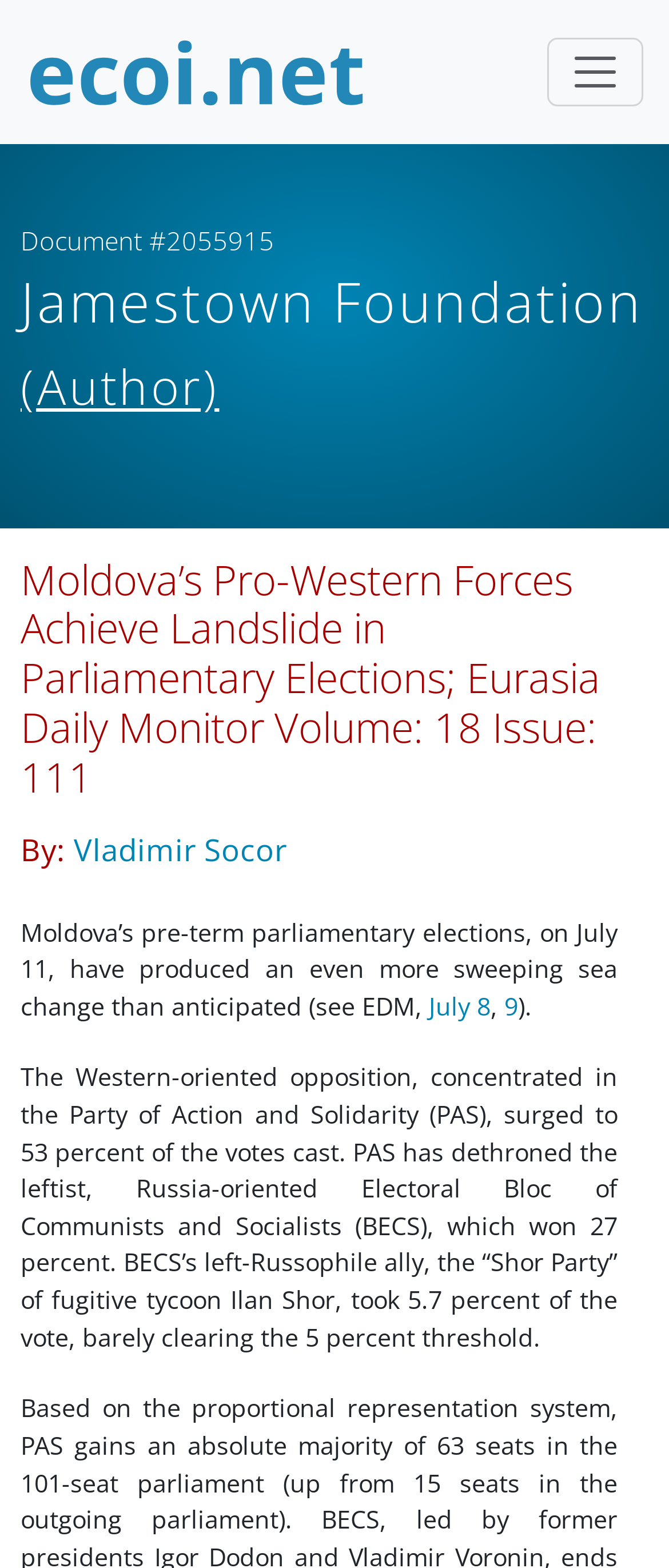Who wrote the article 'Moldova’s Pro-Western Forces Achieve Landslide in Parliamentary Elections'?
Refer to the image and give a detailed response to the question.

The author of the article can be found by looking at the figure caption, where it says 'By: Vladimir Socor'.